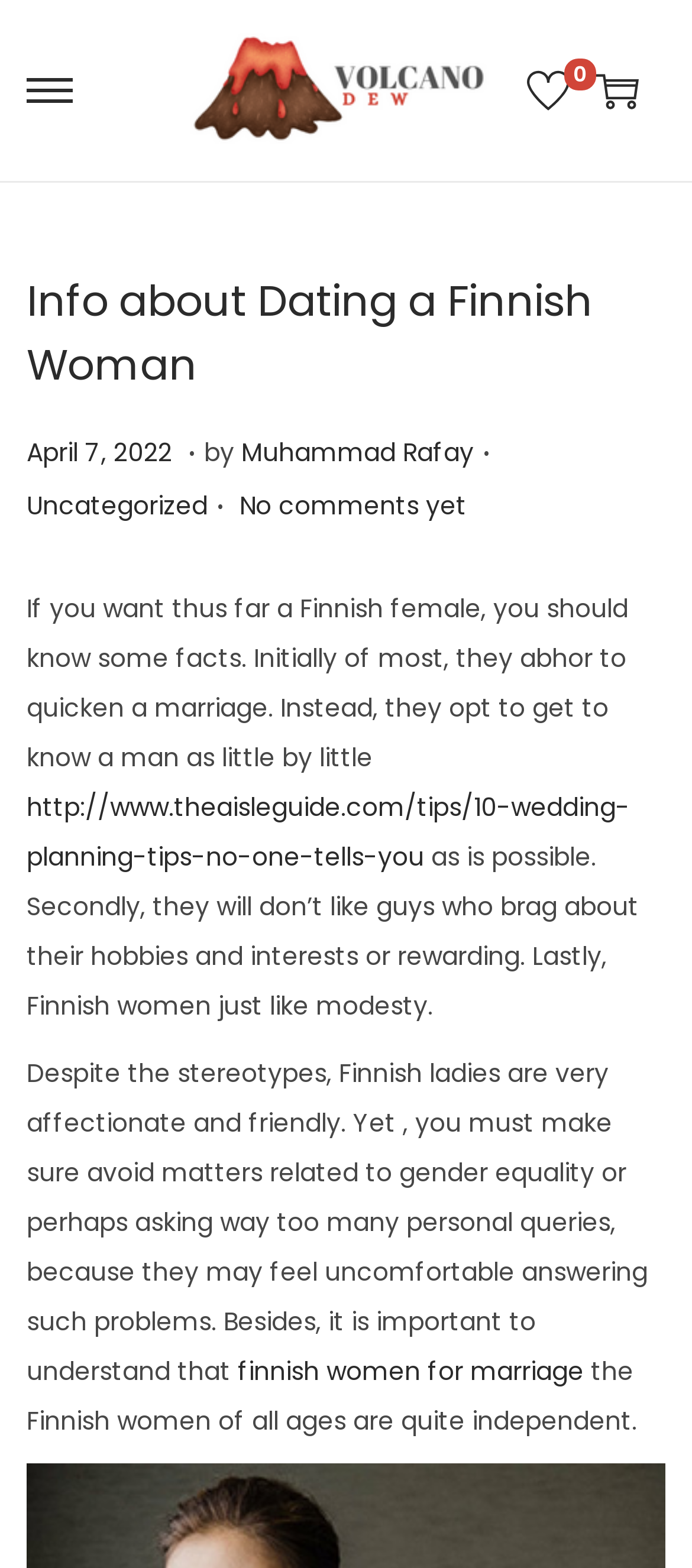Describe in detail what you see on the webpage.

The webpage is about dating a Finnish woman, with the title "Info about Dating a Finnish Woman" prominently displayed at the top. Below the title, there is a section with the author's name, Muhammad Rafay, and the date of posting, April 7, 2022, and updated on September 20, 2022. 

To the top left, there are two links, "Skip to navigation" and "Skip to content", which are closely positioned together. On the top right, there is a logo of "Volcano Dew" with an image, accompanied by a link to the website. 

Further down, there are three links with small images, but the images do not have any descriptive text. Below these links, there is a main content section that discusses various aspects of dating a Finnish woman. The text is divided into several paragraphs, with links to external resources and keywords like "finnish women for marriage" scattered throughout. 

On the right side of the page, there is a search box that allows users to search for content on the website. Overall, the webpage has a simple layout with a focus on providing information about dating Finnish women.